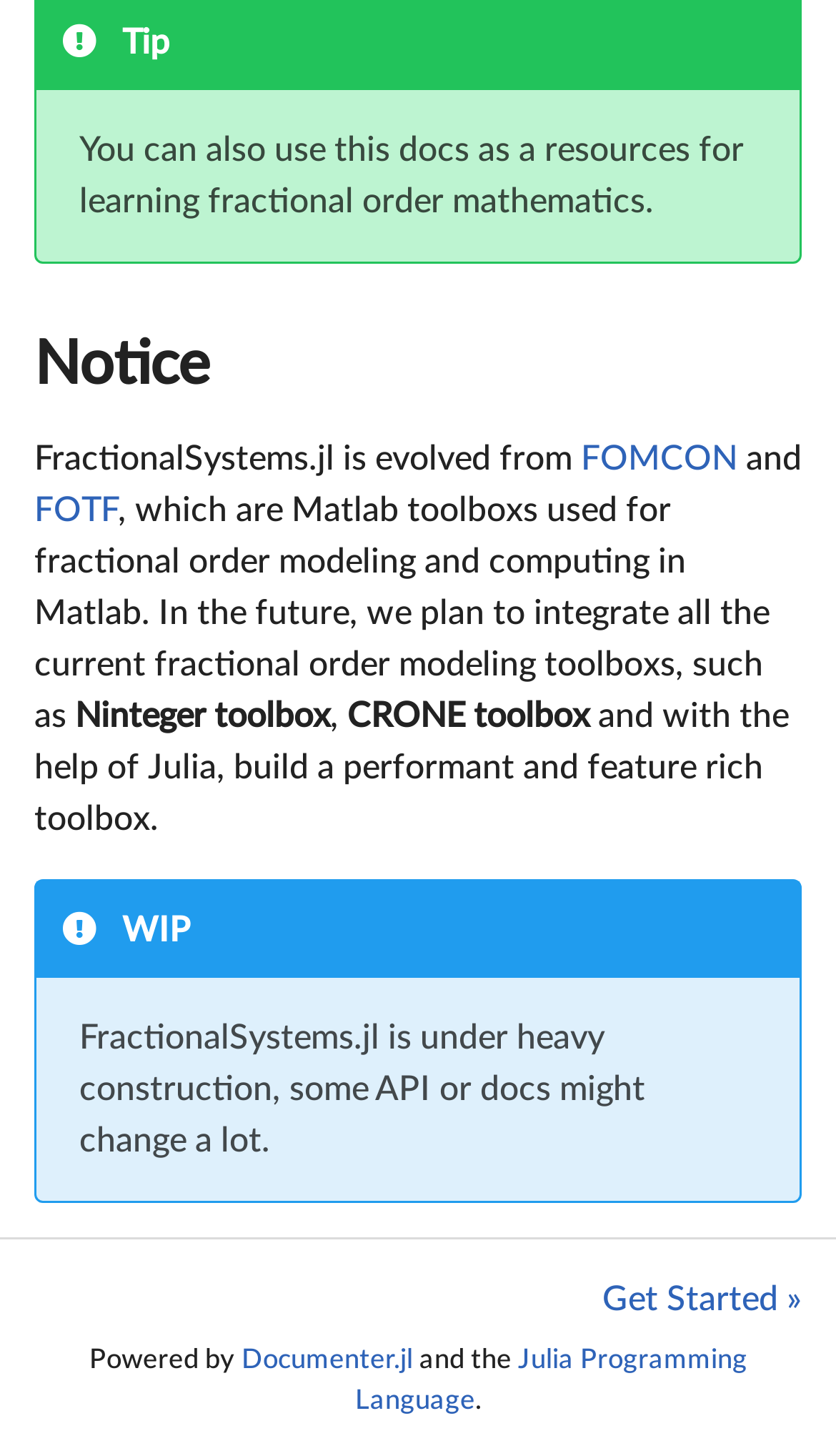Use a single word or phrase to answer this question: 
What is the name of the resource for learning fractional order mathematics?

This docs